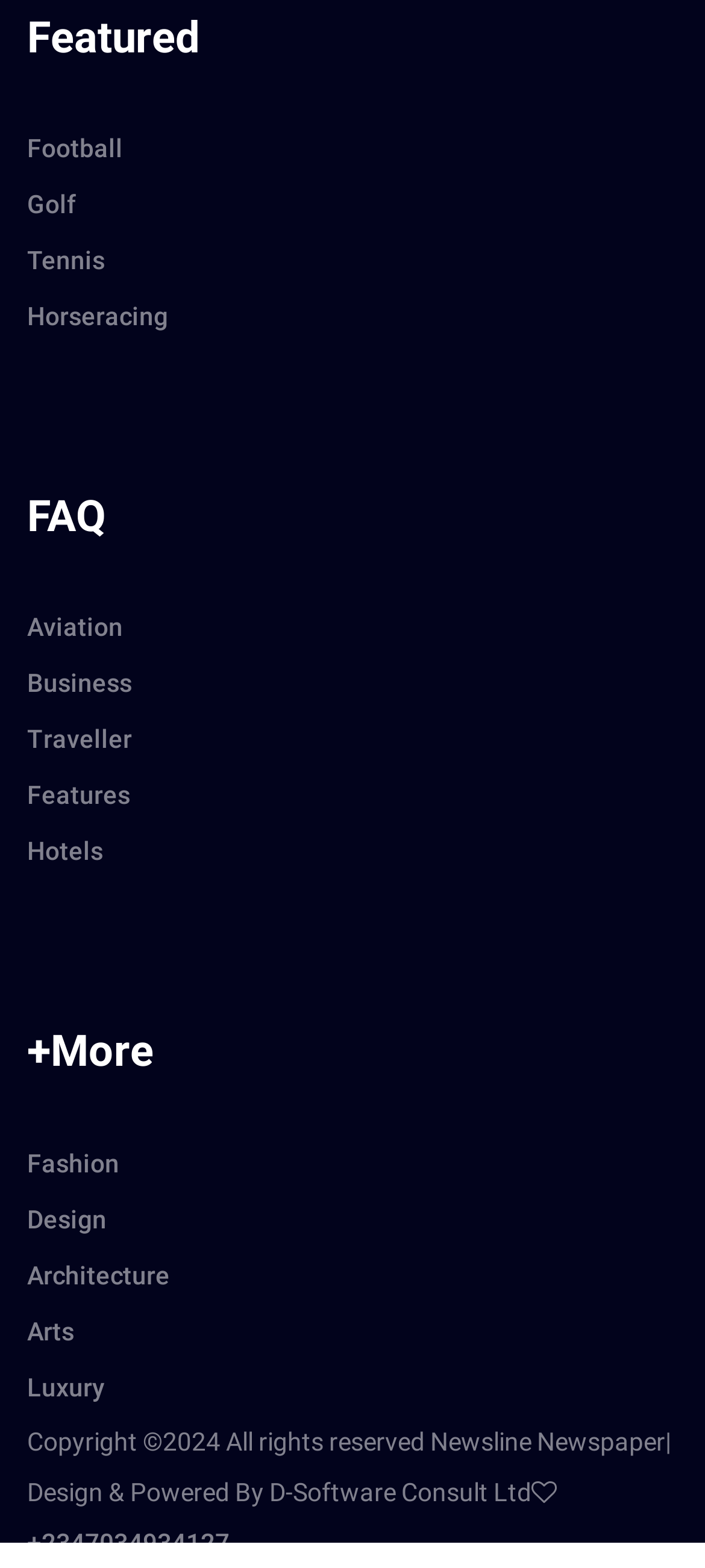Provide a brief response using a word or short phrase to this question:
What is the category below 'Featured'?

FAQ